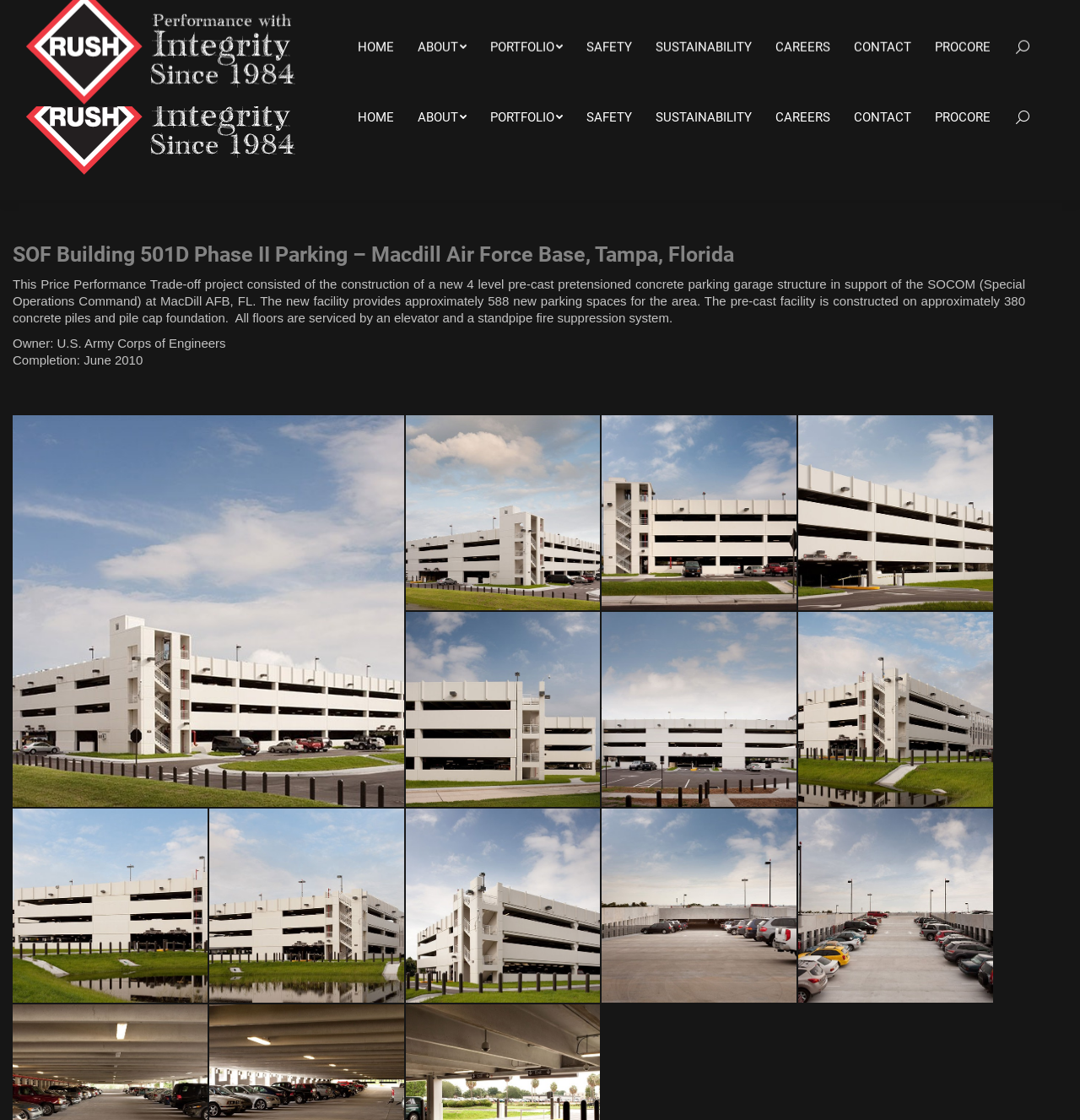Please identify the bounding box coordinates of the area that needs to be clicked to fulfill the following instruction: "Go to Top."

[0.961, 0.927, 0.992, 0.957]